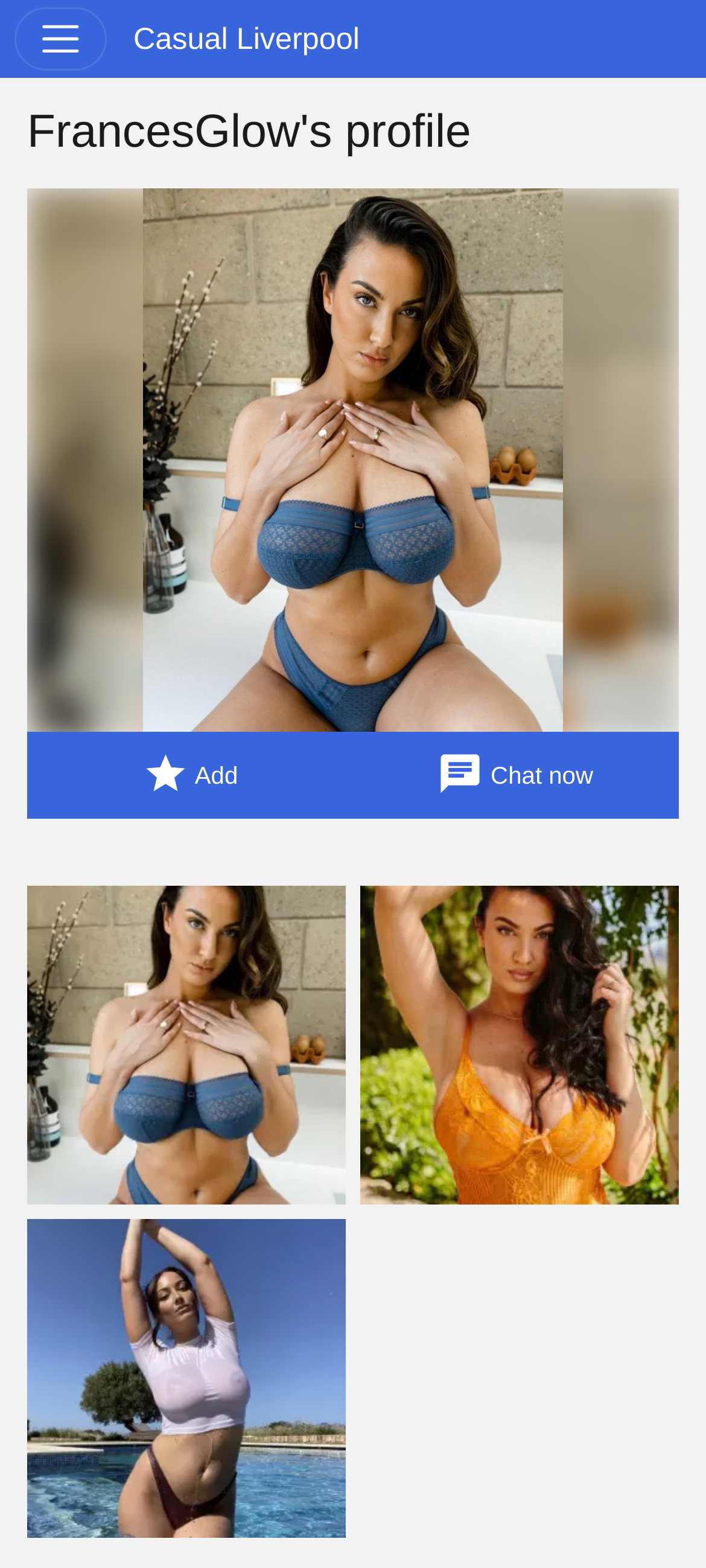What is the location of the user?
Based on the visual, give a brief answer using one word or a short phrase.

Liverpool,United Kingdom